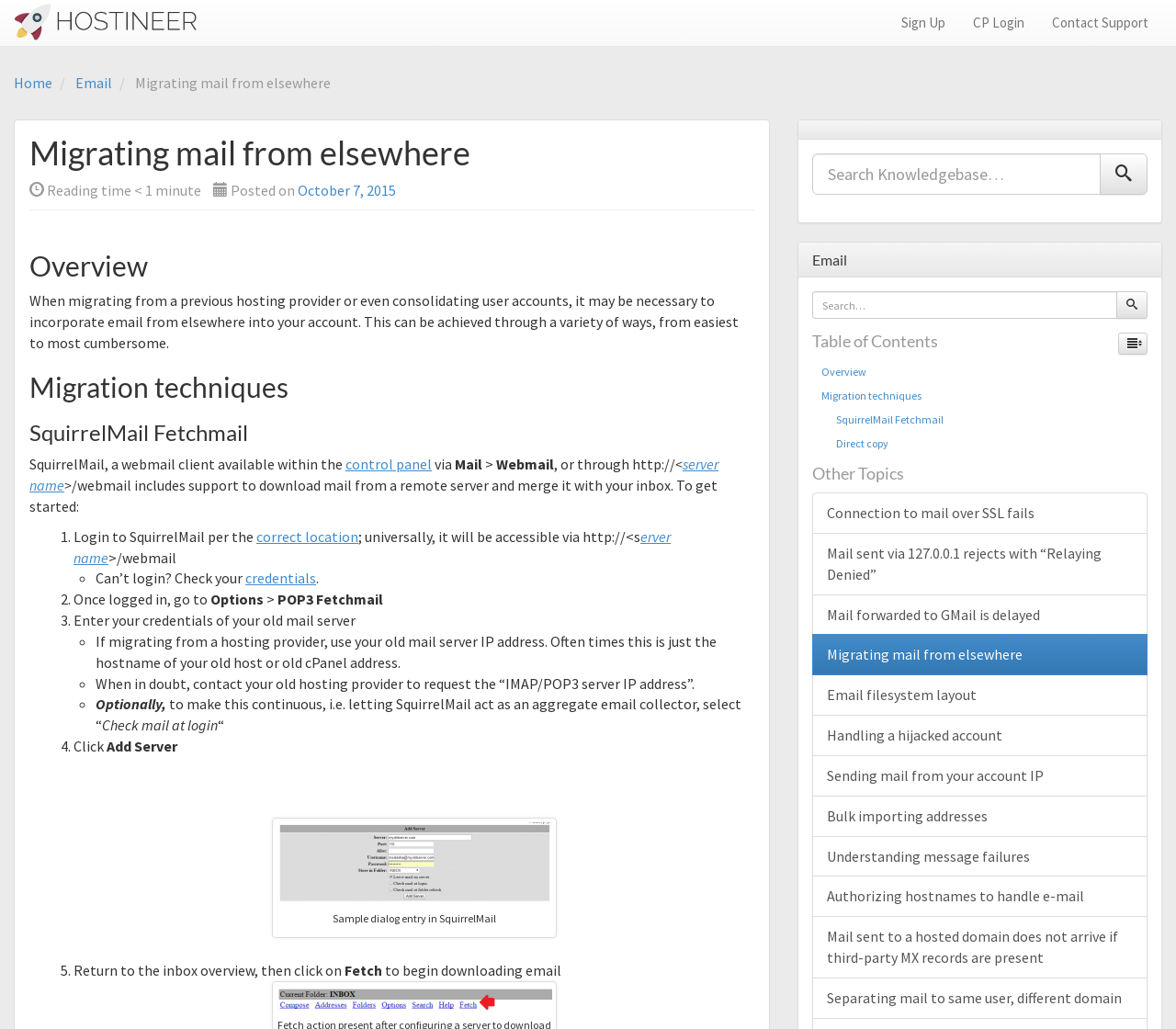What is the purpose of the 'Fetch' button in SquirrelMail?
Using the information presented in the image, please offer a detailed response to the question.

According to the webpage, the 'Fetch' button in SquirrelMail is used to begin downloading email from a remote server. This is stated in the section 'SquirrelMail Fetchmail' where it explains how to use SquirrelMail to fetch mail from a remote server.